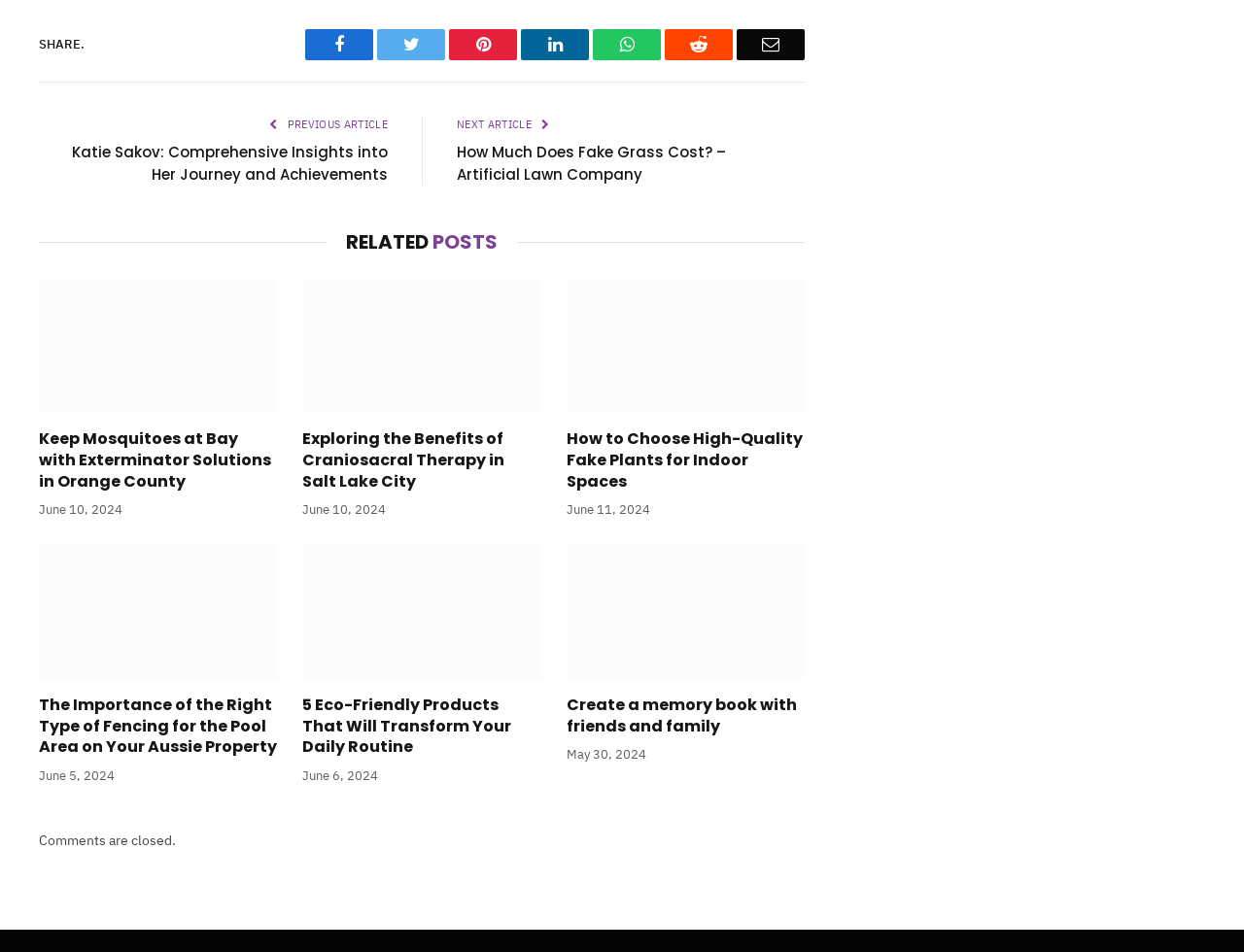Determine the bounding box coordinates for the area that needs to be clicked to fulfill this task: "Explore craniosacral therapy in Salt Lake City". The coordinates must be given as four float numbers between 0 and 1, i.e., [left, top, right, bottom].

[0.243, 0.293, 0.435, 0.434]